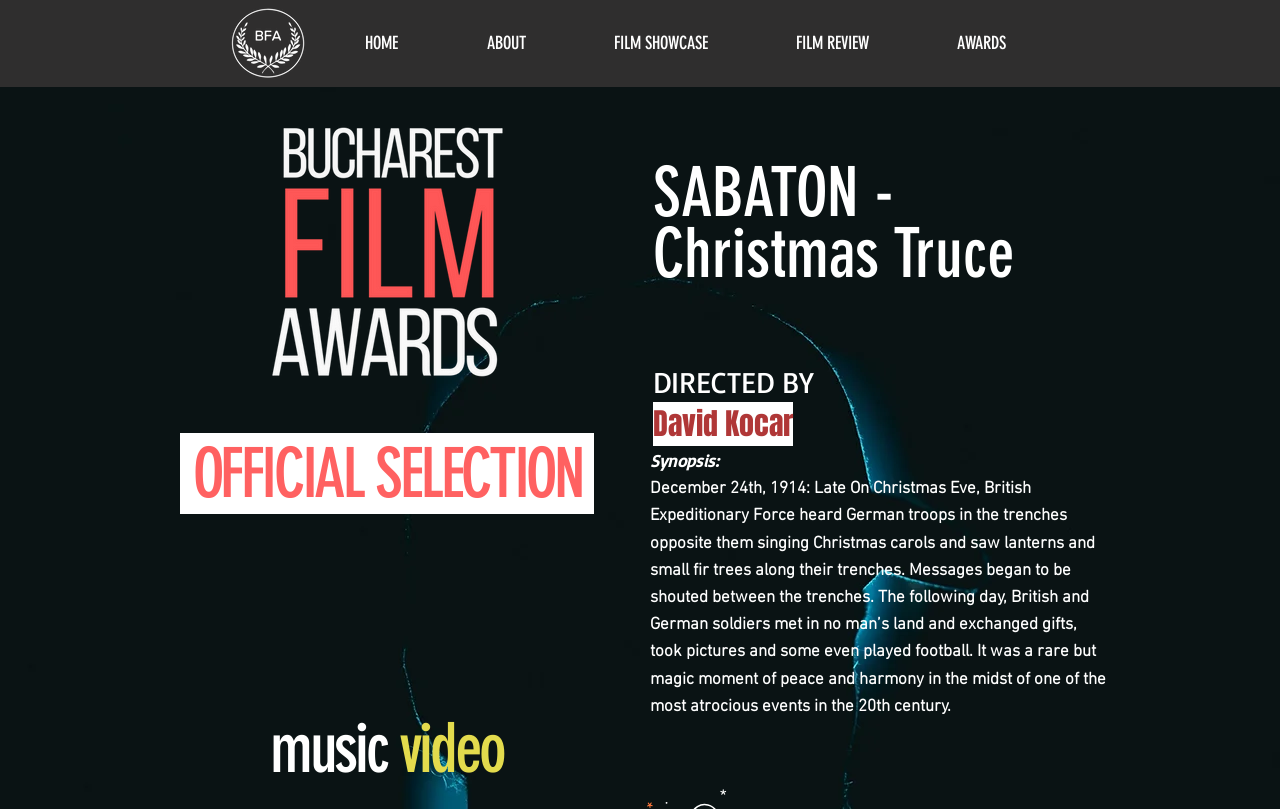Examine the image and give a thorough answer to the following question:
What is the theme of the film?

I found the answer by looking at the heading element with the text 'SABATON - Christmas Truce' and the synopsis text which mentions 'Christmas Eve' and 'Christmas carols', indicating that the film is about a Christmas Truce.